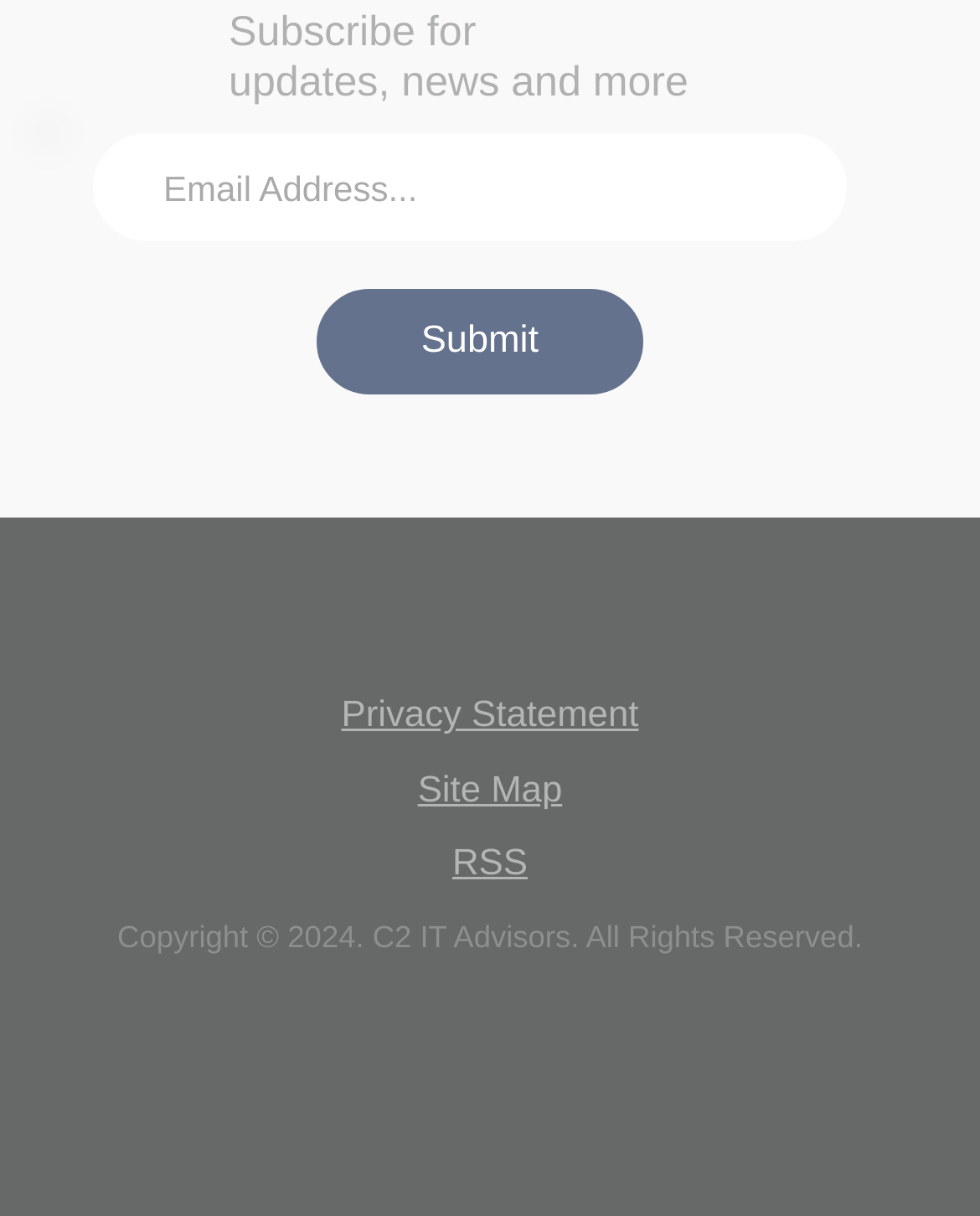Can you look at the image and give a comprehensive answer to the question:
What is the copyright year?

The static text at the bottom of the webpage, with a bounding box coordinate of [0.12, 0.757, 0.88, 0.786], reads 'Copyright © 2024. C2 IT Advisors. All Rights Reserved.', indicating that the copyright year is 2024.